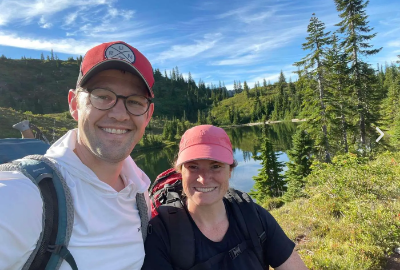What surrounds the lake in the background?
Please respond to the question with a detailed and thorough explanation.

The caption describes the natural backdrop of the selfie, mentioning that the lake is surrounded by lush greenery and towering evergreen trees, which creates a serene atmosphere.